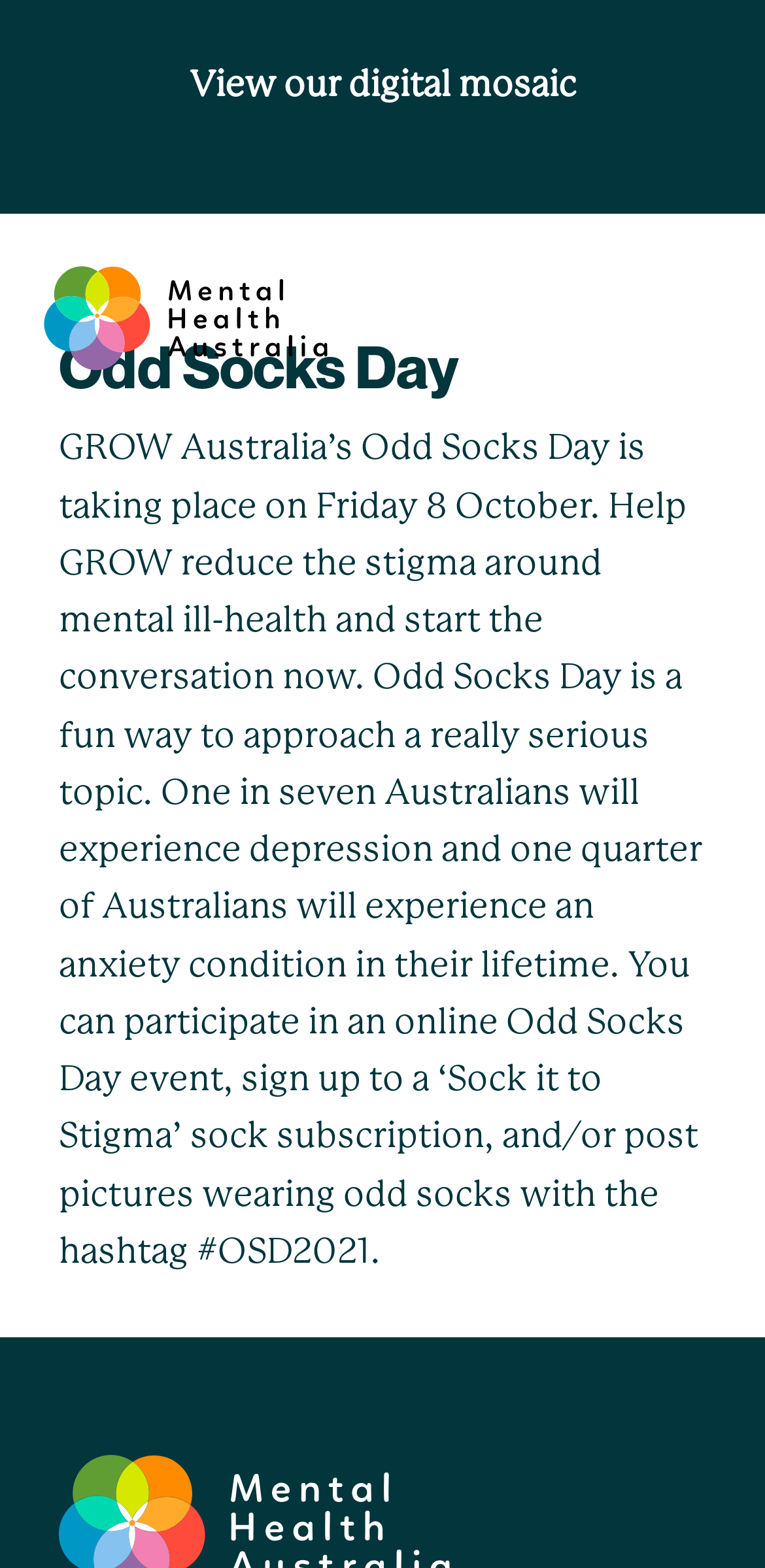How many links are there in the main navigation menu?
Please provide a comprehensive answer to the question based on the webpage screenshot.

I counted the links in the main navigation menu by looking at the links with text 'Register', 'Our Stories', 'Our Partners', 'Around Australia', 'Mental Health Tips', 'Need Help?', and 'About'.